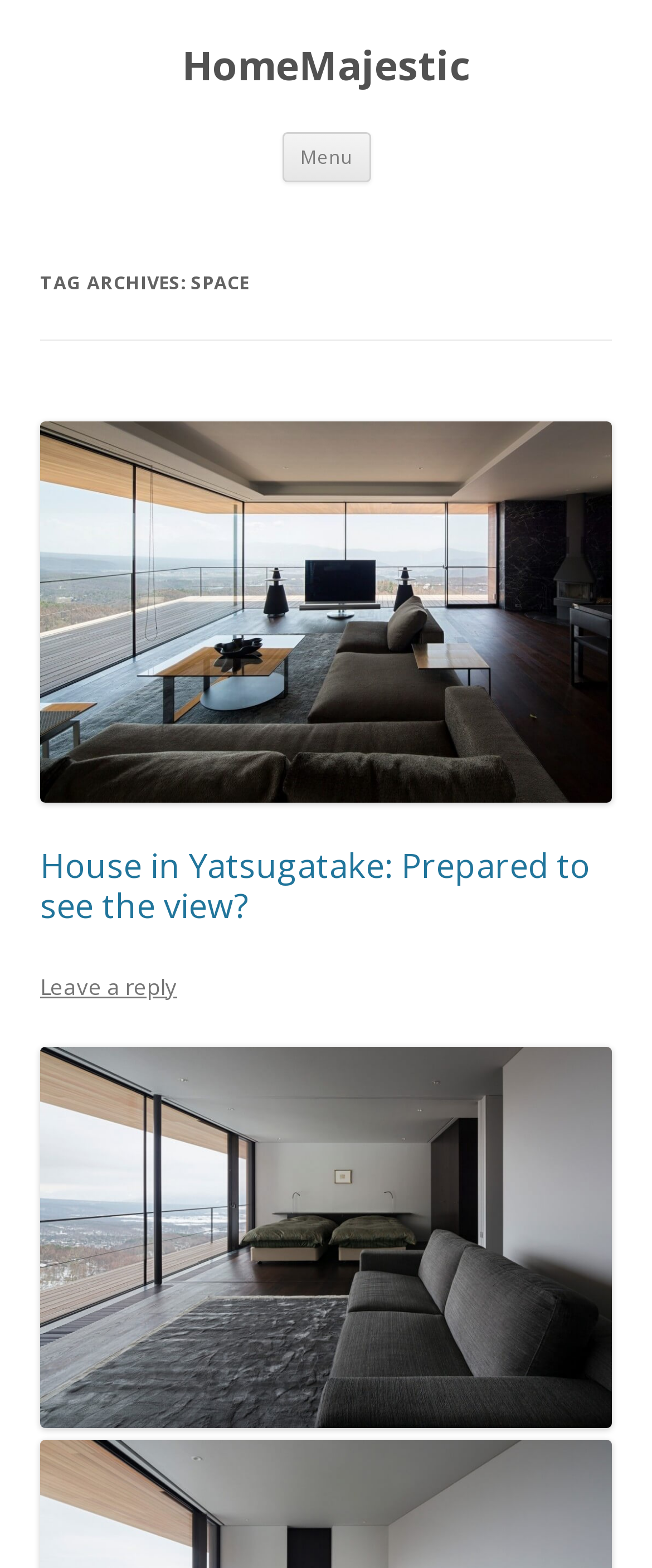Reply to the question with a brief word or phrase: What is the category of the current article?

Space